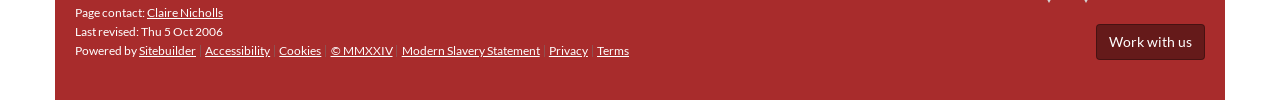Determine the bounding box coordinates for the area you should click to complete the following instruction: "Explore work opportunities".

[0.856, 0.239, 0.941, 0.603]